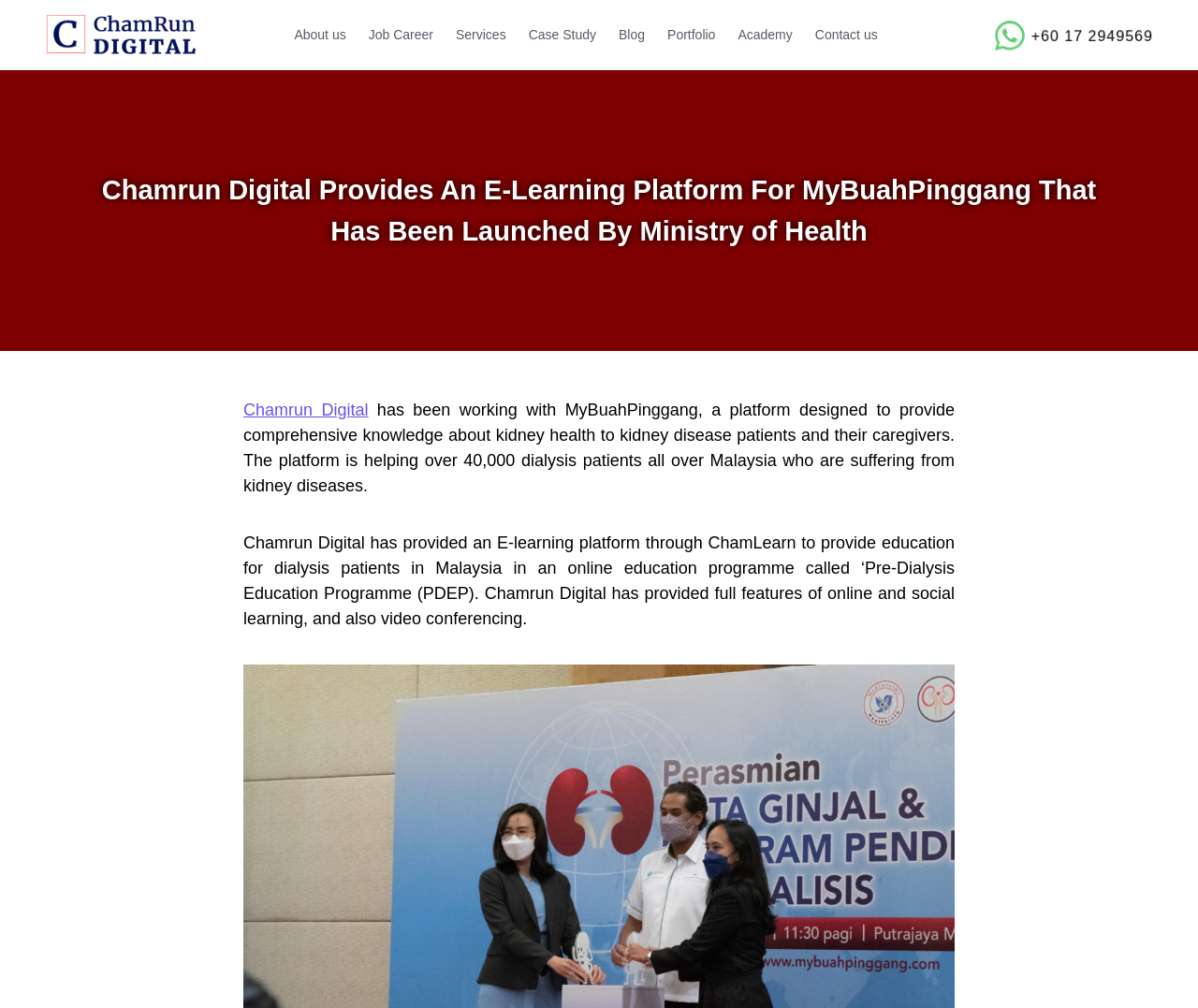What is the name of the platform?
Please provide a comprehensive and detailed answer to the question.

From the webpage content, it is mentioned that Chamrun Digital has been working with MyBuahPinggang, a platform designed to provide comprehensive knowledge about kidney health to kidney disease patients and their caregivers.